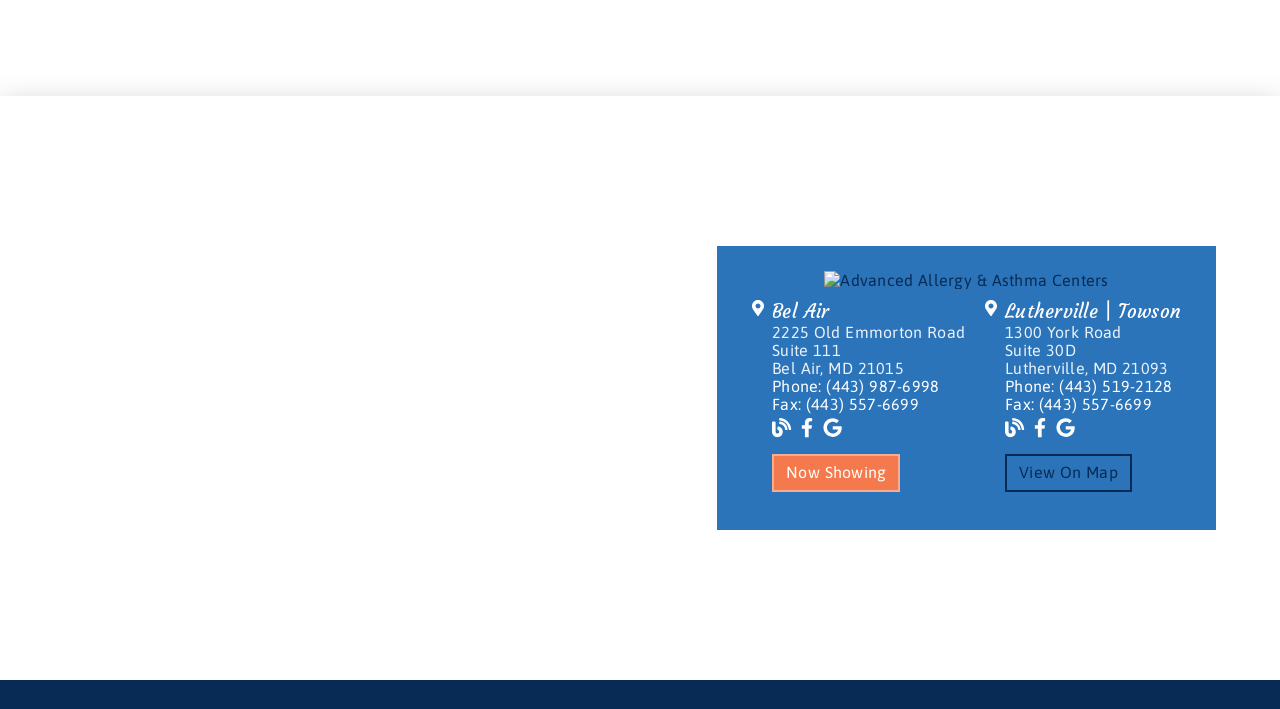From the given element description: "aria-label="link"", find the bounding box for the UI element. Provide the coordinates as four float numbers between 0 and 1, in the order [left, top, right, bottom].

[0.603, 0.587, 0.618, 0.619]